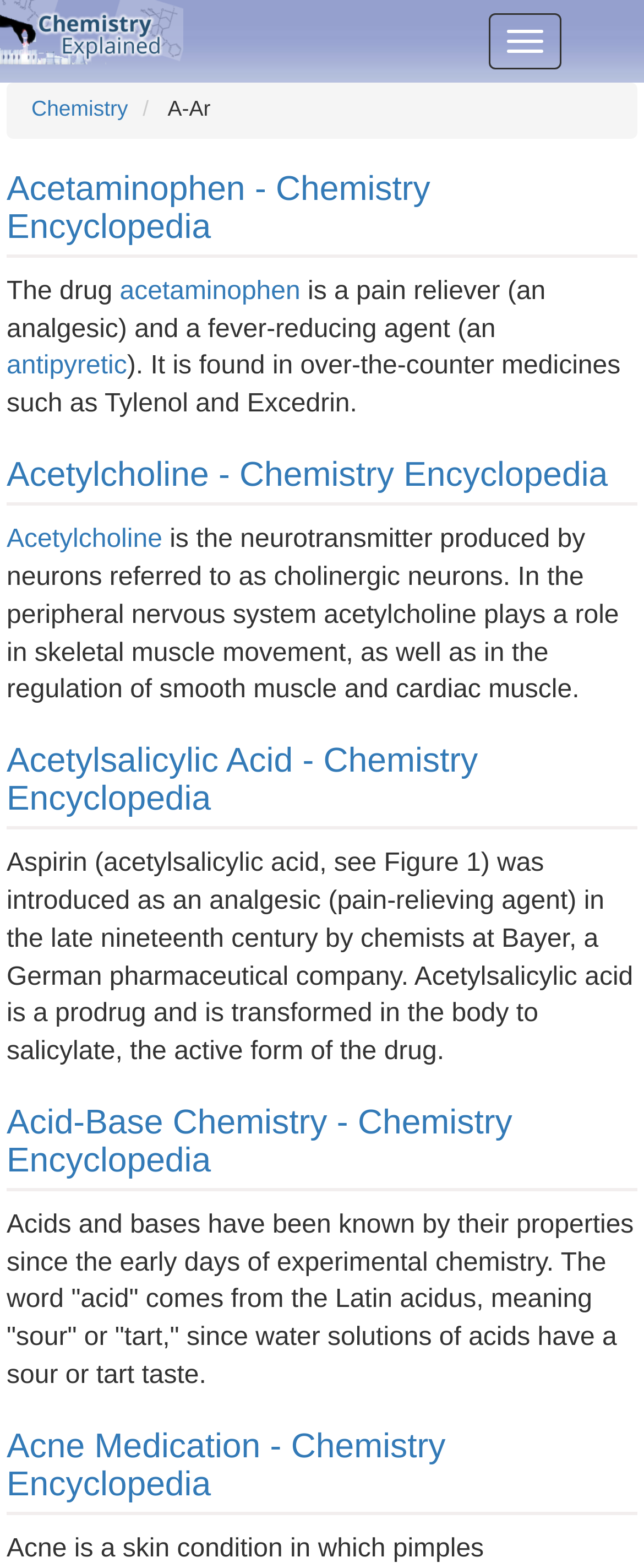Is there a link to a page about Chemistry?
Examine the webpage screenshot and provide an in-depth answer to the question.

I found a link with the text 'Chemistry' on the page, which suggests that it links to a page about Chemistry. The link is located near the top of the page, below the 'Chemistry Explained' logo.